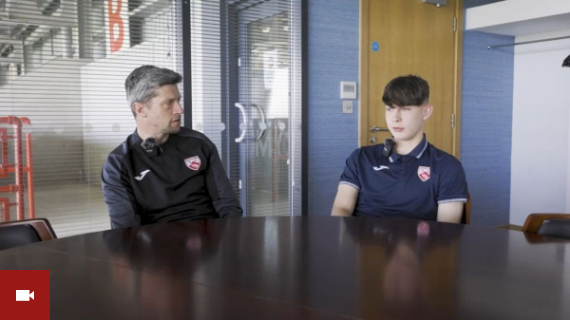Generate an in-depth description of the visual content.

In this engaging scene, Neil Wainwright, the Head of Academy Coaching, is seated at a polished wooden table alongside scholar Adam Fairclough. The two are in a brightly lit room that features large windows, providing a view of the surroundings. Both individuals are wearing matching dark blue sports shirts typical of academy attire, and they appear to be in the midst of an important discussion. The atmosphere suggests a blend of mentorship and camaraderie, highlighting Fairclough’s recent achievement of being named in a first team squad for the first time. The image captures a pivotal moment in their conversation, reflecting the supportive environment of youth development in sports.